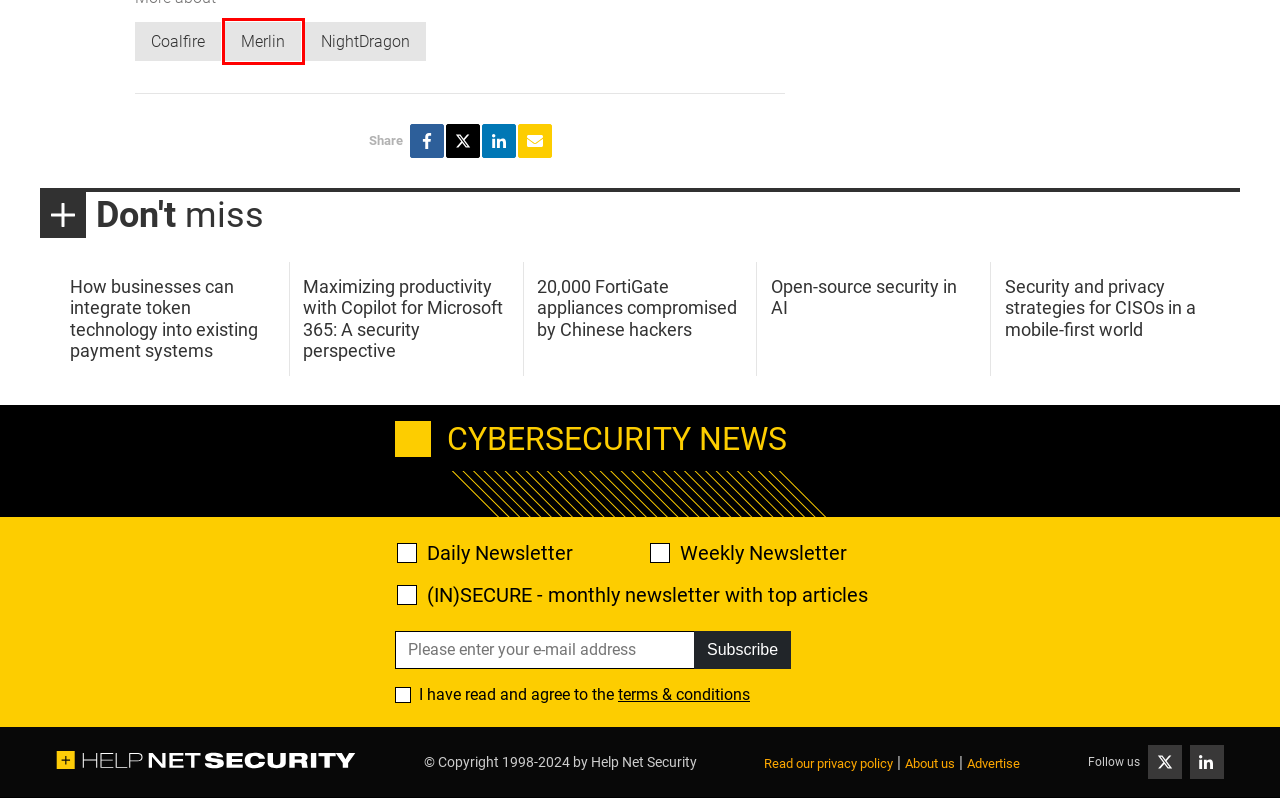You are looking at a webpage screenshot with a red bounding box around an element. Pick the description that best matches the new webpage after interacting with the element in the red bounding box. The possible descriptions are:
A. Advertise - Help Net Security
B. Open-source security in AI - Help Net Security
C. Security and privacy strategies for CISOs in a mobile-first world - Help Net Security
D. How businesses can integrate token technology into existing payment systems - Help Net Security
E. Merlin Archives - Help Net Security
F. About us - Help Net Security
G. 20,000 FortiGate appliances compromised by Chinese hackers - Help Net Security
H. Privacy Policy - Help Net Security

E